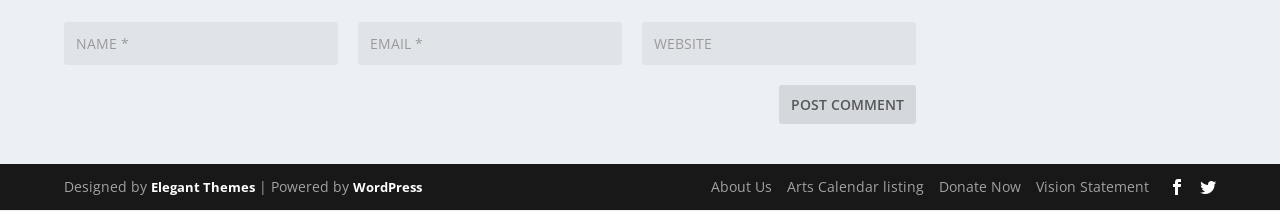How many links are present at the bottom of the page?
Please answer the question with a detailed response using the information from the screenshot.

There are seven links present at the bottom of the page, including 'Elegant Themes', 'WordPress', 'About Us', 'Arts Calendar listing', 'Donate Now', 'Vision Statement', and two social media links represented by icons.